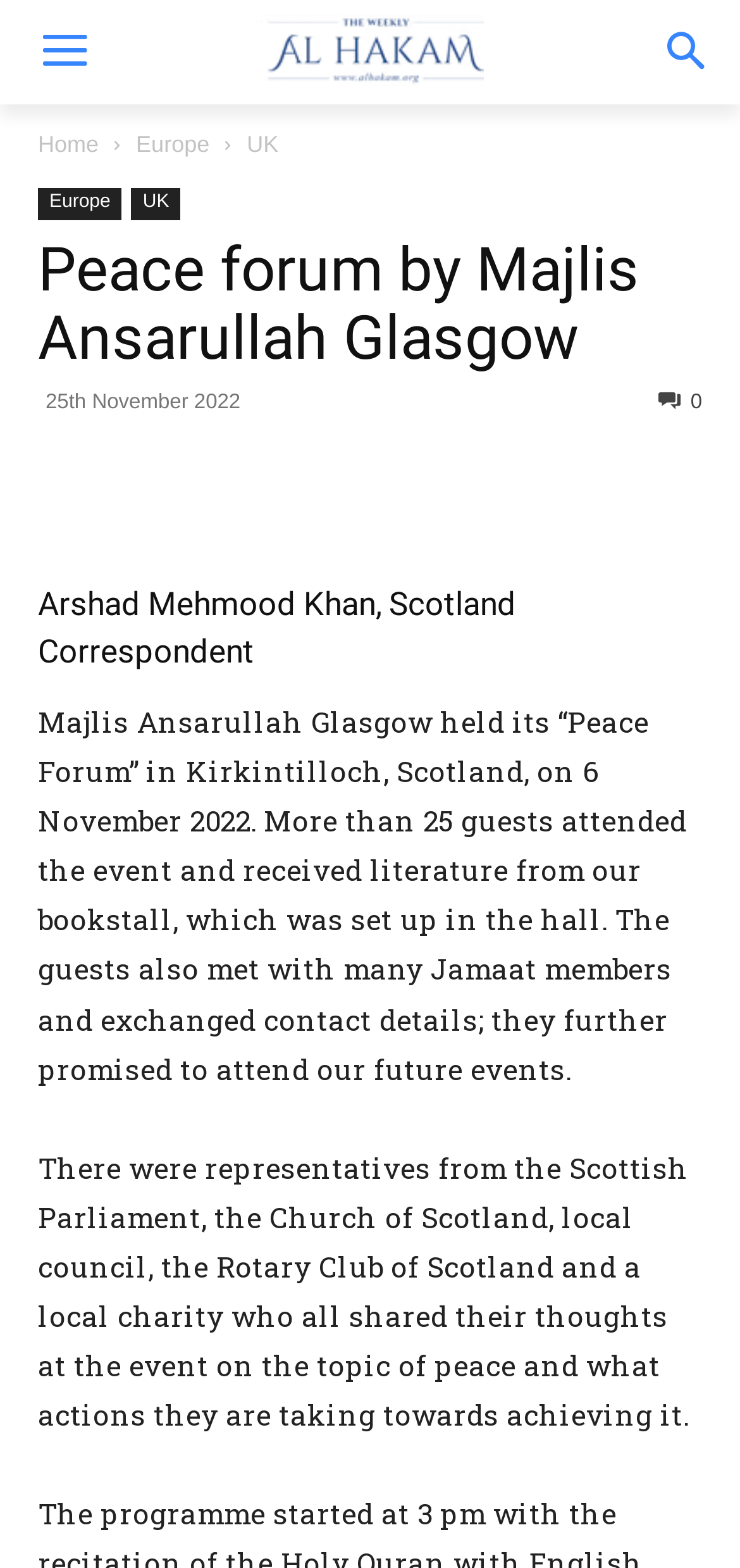Kindly provide the bounding box coordinates of the section you need to click on to fulfill the given instruction: "Click Al Hakam logo".

[0.231, 0.01, 0.769, 0.054]